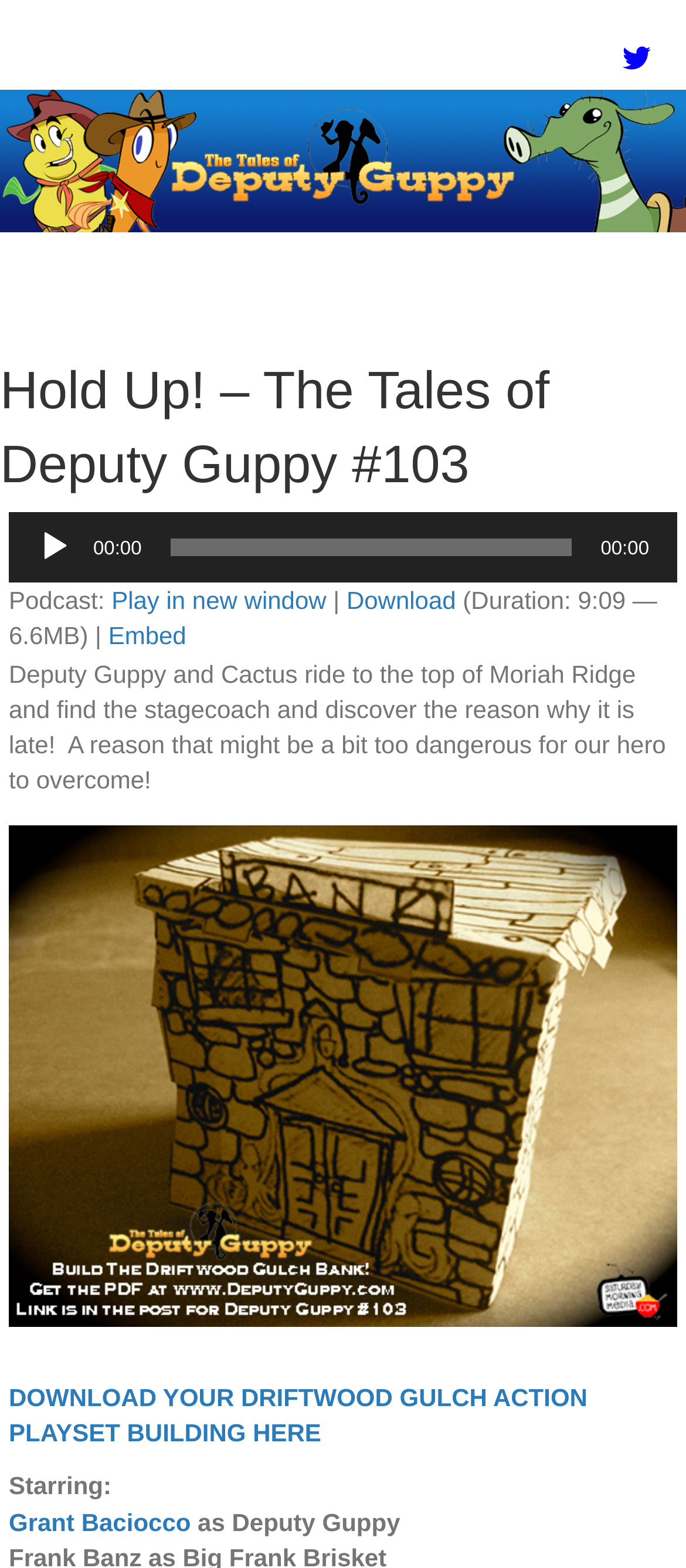What is the action that Deputy Guppy and Cactus take?
Using the details shown in the screenshot, provide a comprehensive answer to the question.

I determined the answer by looking at the static text element with the text 'Deputy Guppy and Cactus ride to the top of Moriah Ridge and find the stagecoach and discover the reason why it is late!' which describes the action taken by Deputy Guppy and Cactus.